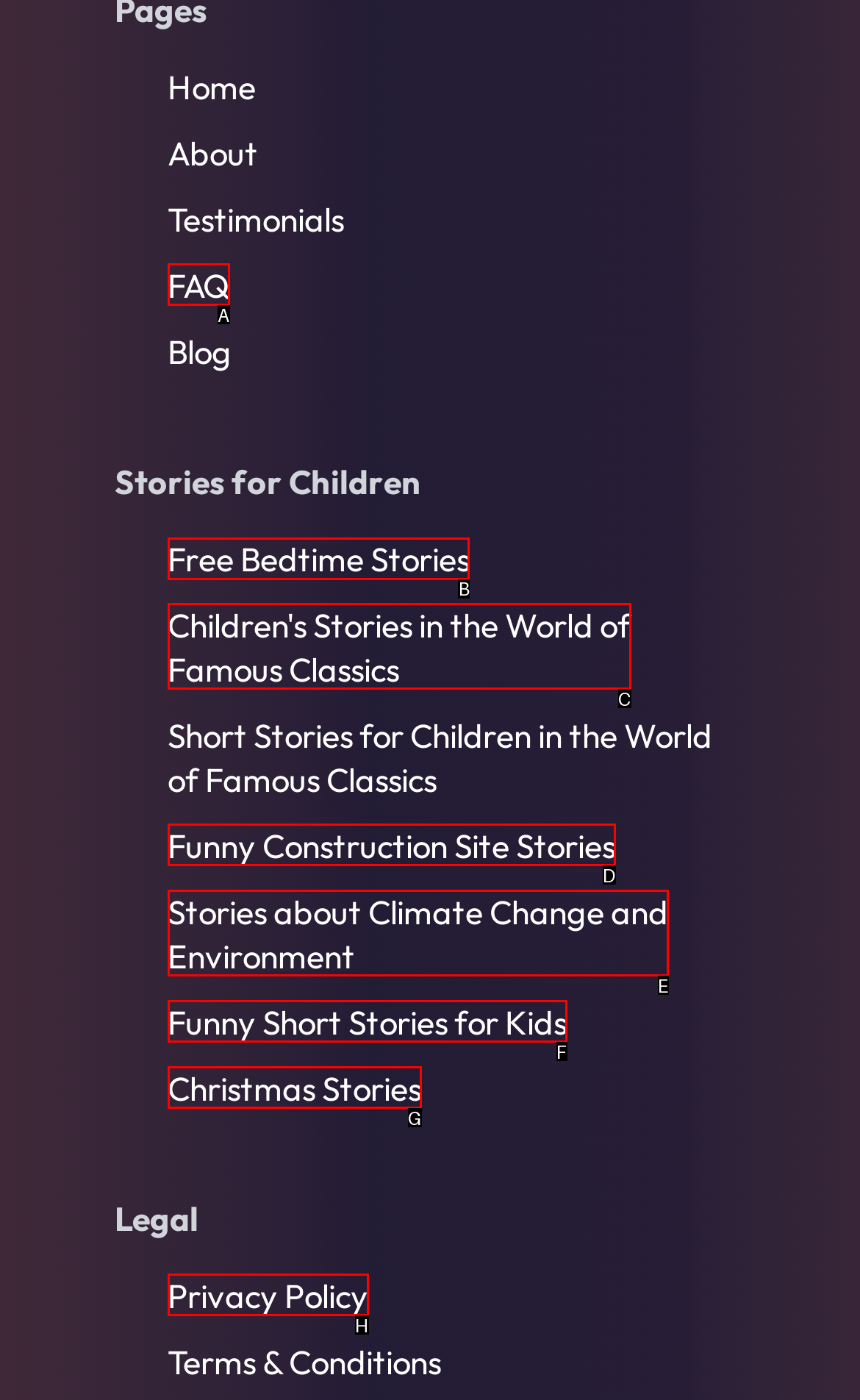Identify the appropriate choice to fulfill this task: view free bedtime stories
Respond with the letter corresponding to the correct option.

B